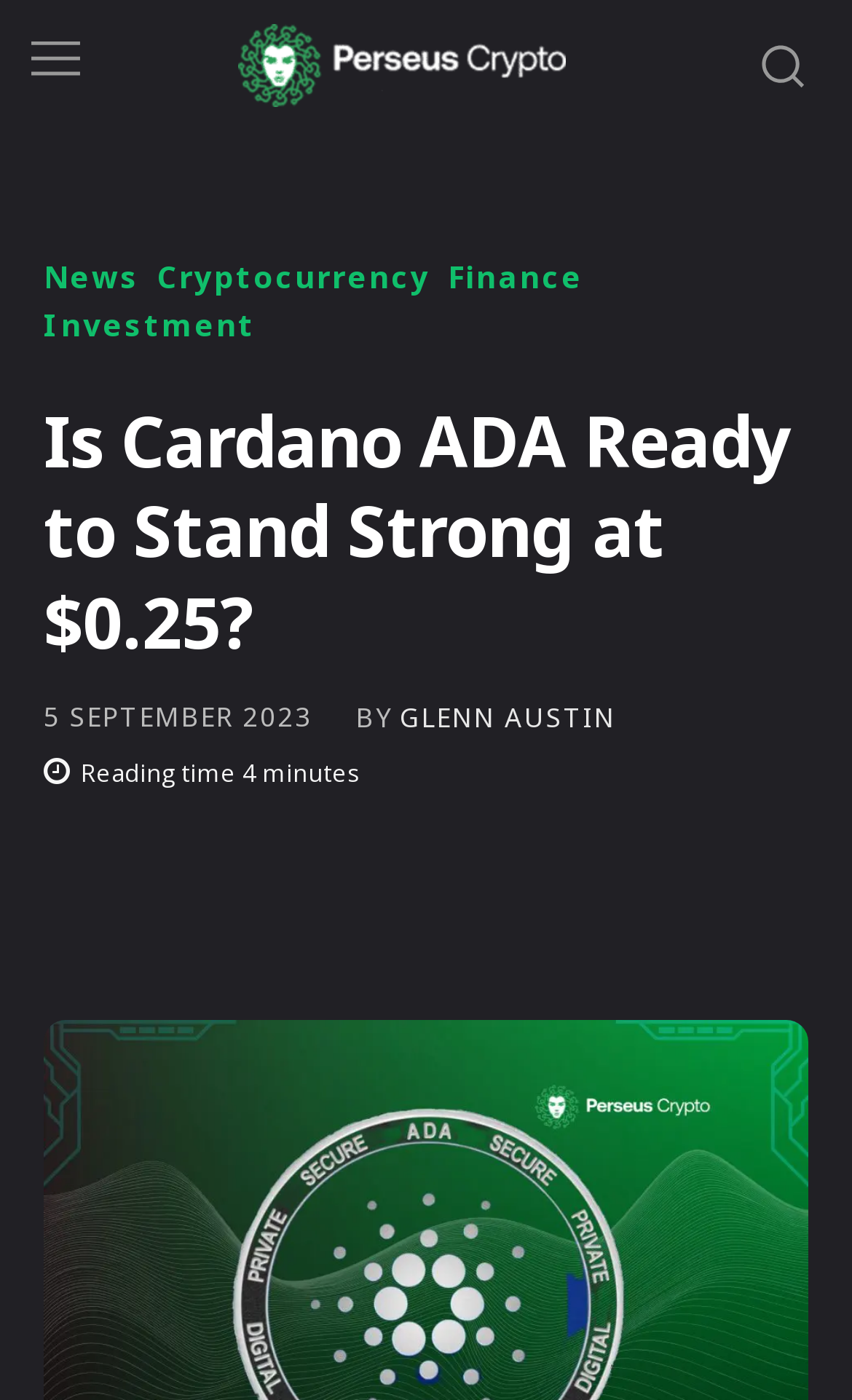How many minutes does it take to read the article? Observe the screenshot and provide a one-word or short phrase answer.

unknown